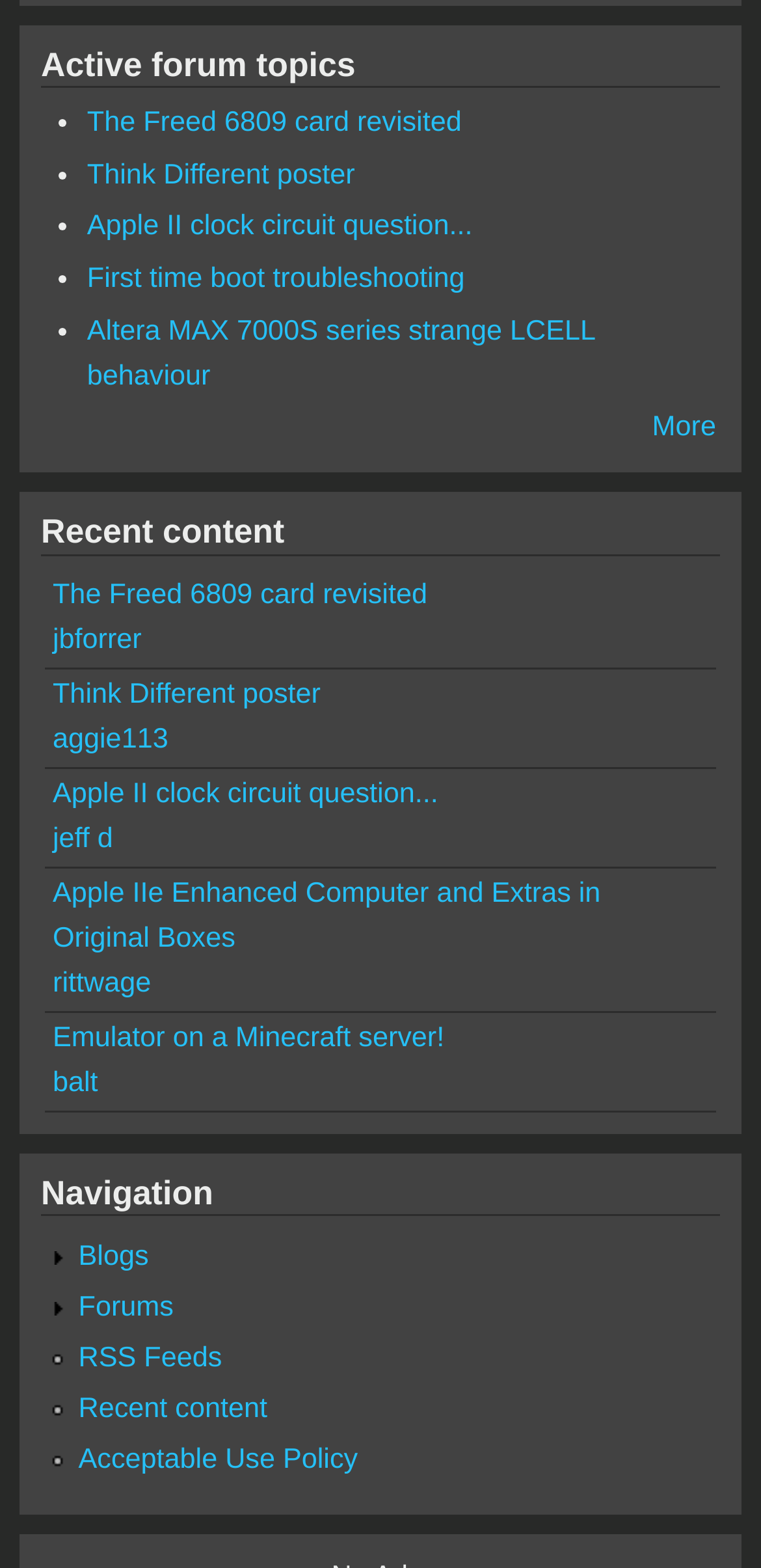Locate the bounding box coordinates of the element that needs to be clicked to carry out the instruction: "Browse recent content". The coordinates should be given as four float numbers ranging from 0 to 1, i.e., [left, top, right, bottom].

[0.054, 0.326, 0.946, 0.354]